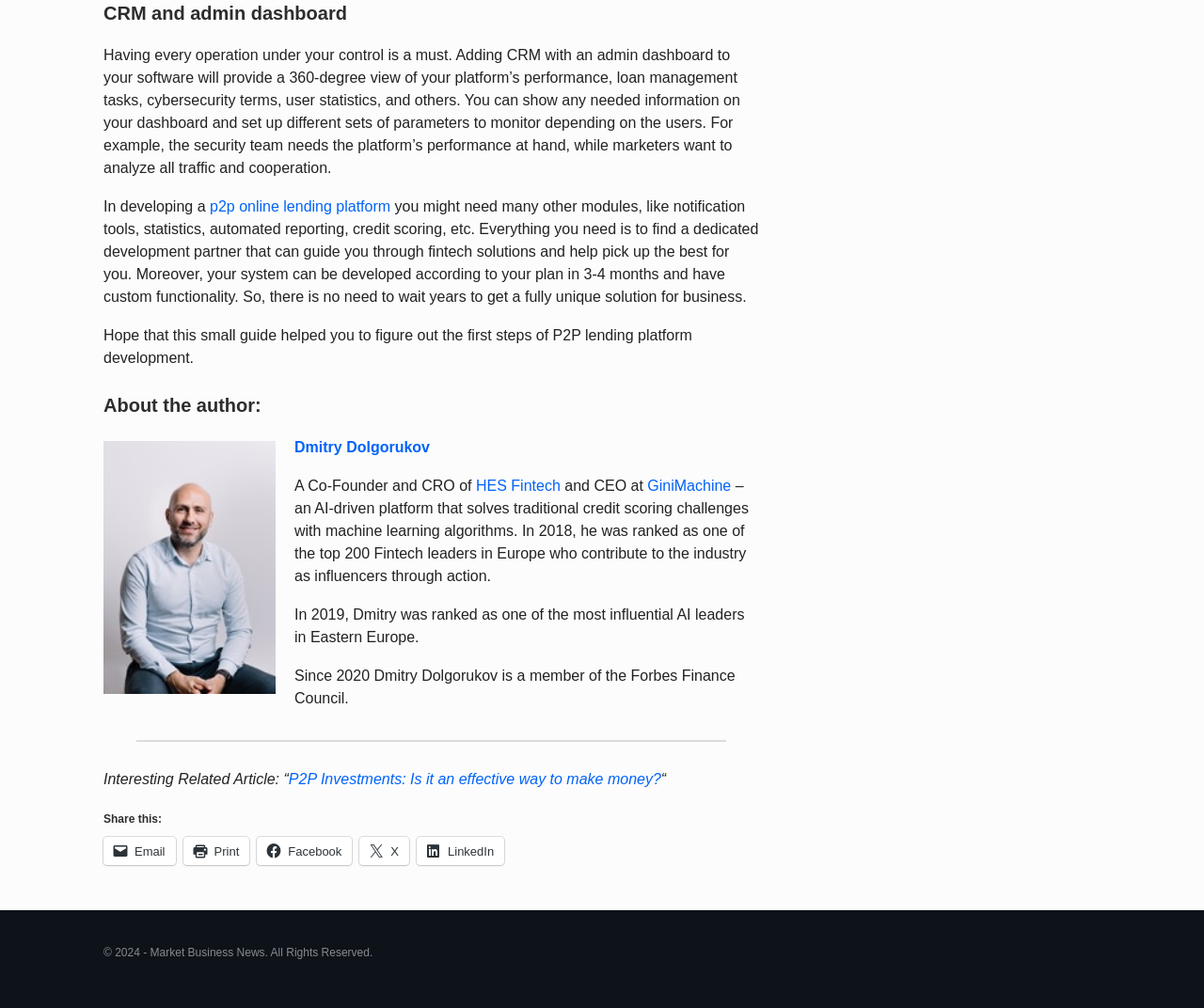Determine the bounding box coordinates for the area that needs to be clicked to fulfill this task: "Visit the website of HES Fintech". The coordinates must be given as four float numbers between 0 and 1, i.e., [left, top, right, bottom].

[0.392, 0.473, 0.465, 0.489]